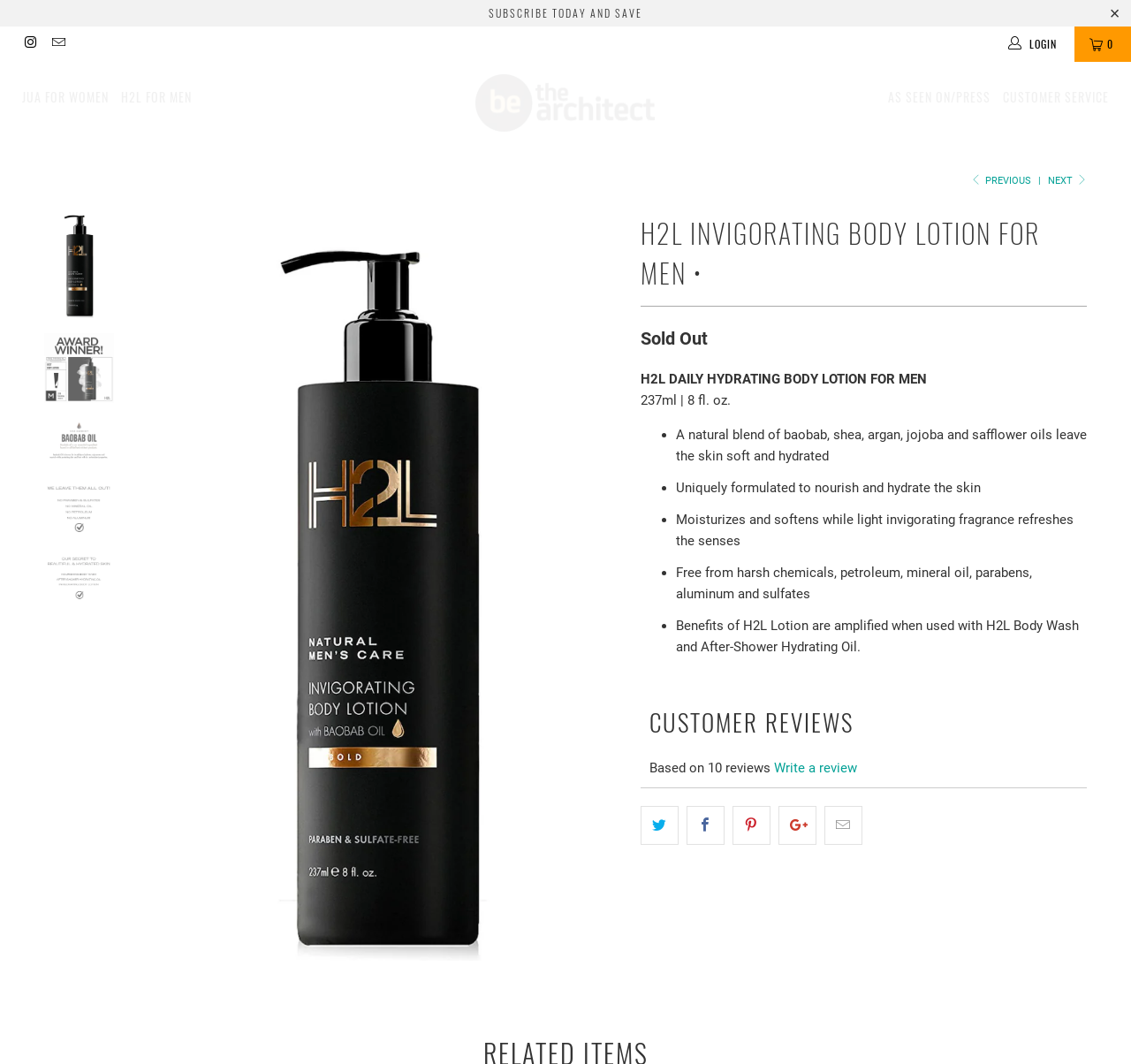Examine the screenshot and answer the question in as much detail as possible: Is the product currently in stock?

I found that the product is currently out of stock by looking at the static text element, which says 'Sold Out'. This element is located near the product name and is likely to indicate the product's availability.